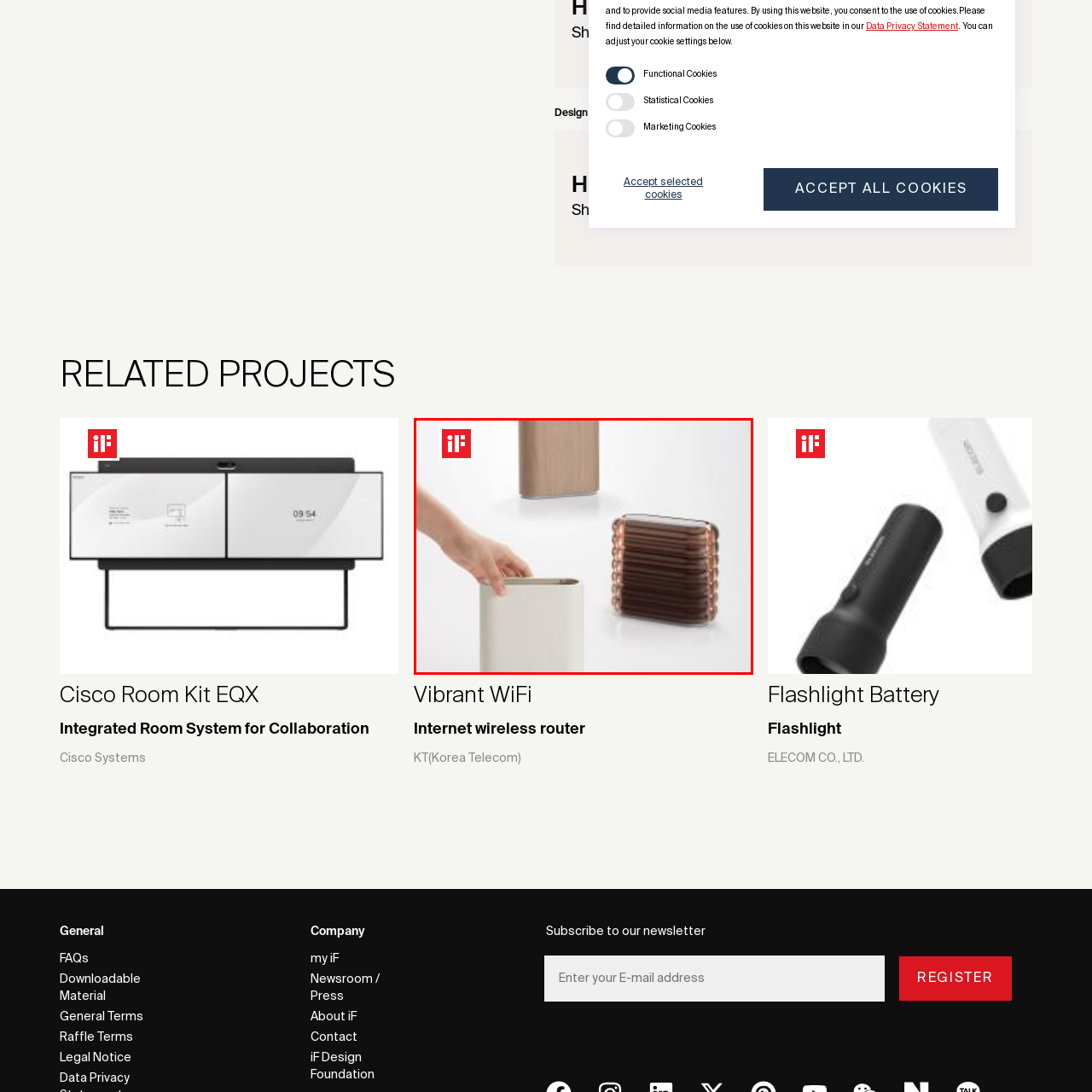What is the material of the item on the right?
Focus on the red-bounded area of the image and reply with one word or a short phrase.

Transparent or semi-transparent